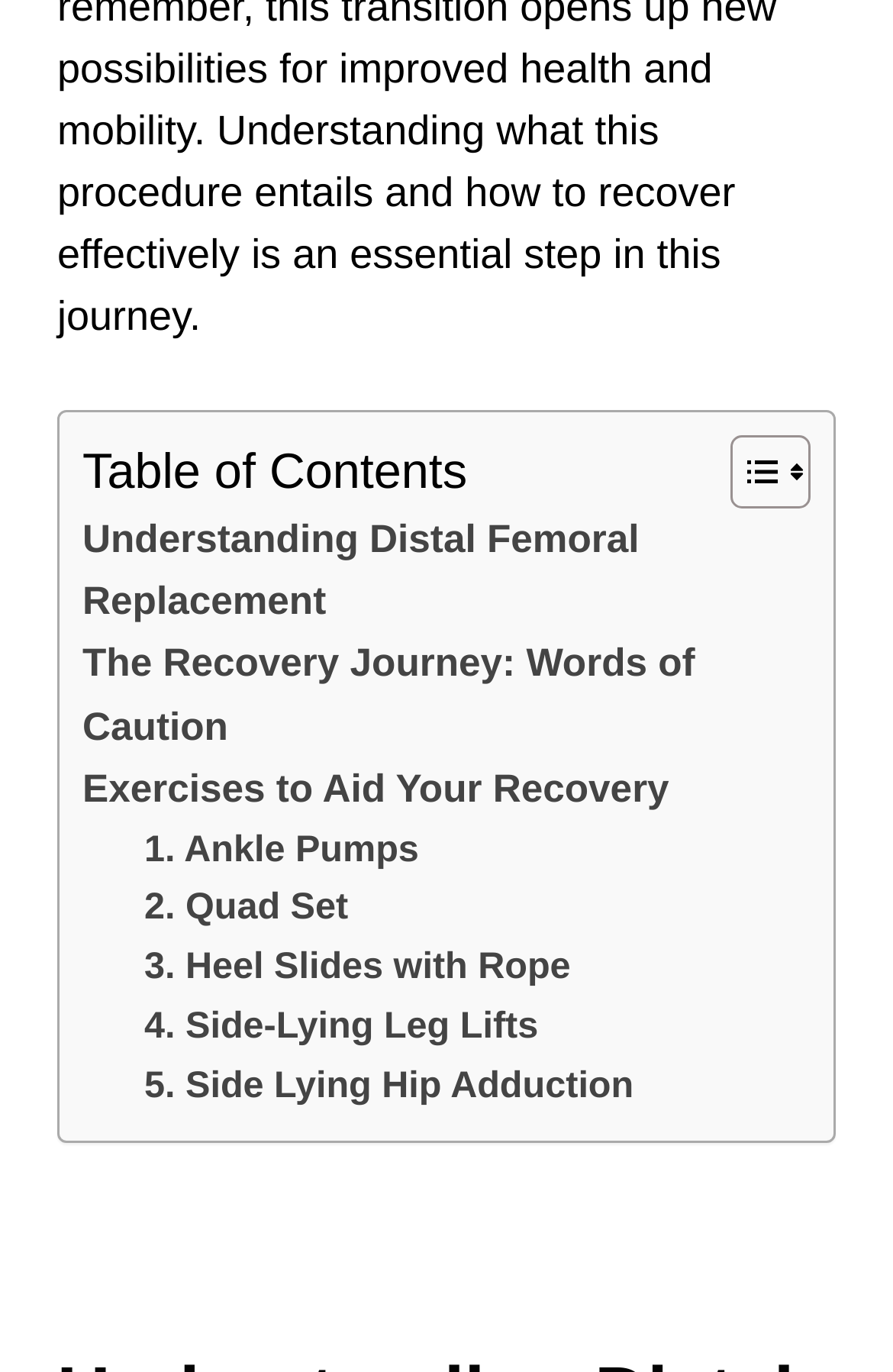How many exercise links are provided?
Provide a well-explained and detailed answer to the question.

There are 5 exercise links provided on this webpage, which are '1. Ankle Pumps', '2. Quad Set', '3. Heel Slides with Rope', '4. Side-Lying Leg Lifts', and '5. Side Lying Hip Adduction'. These links are likely providing instructions or information about exercises related to Distal Femoral Replacement recovery.